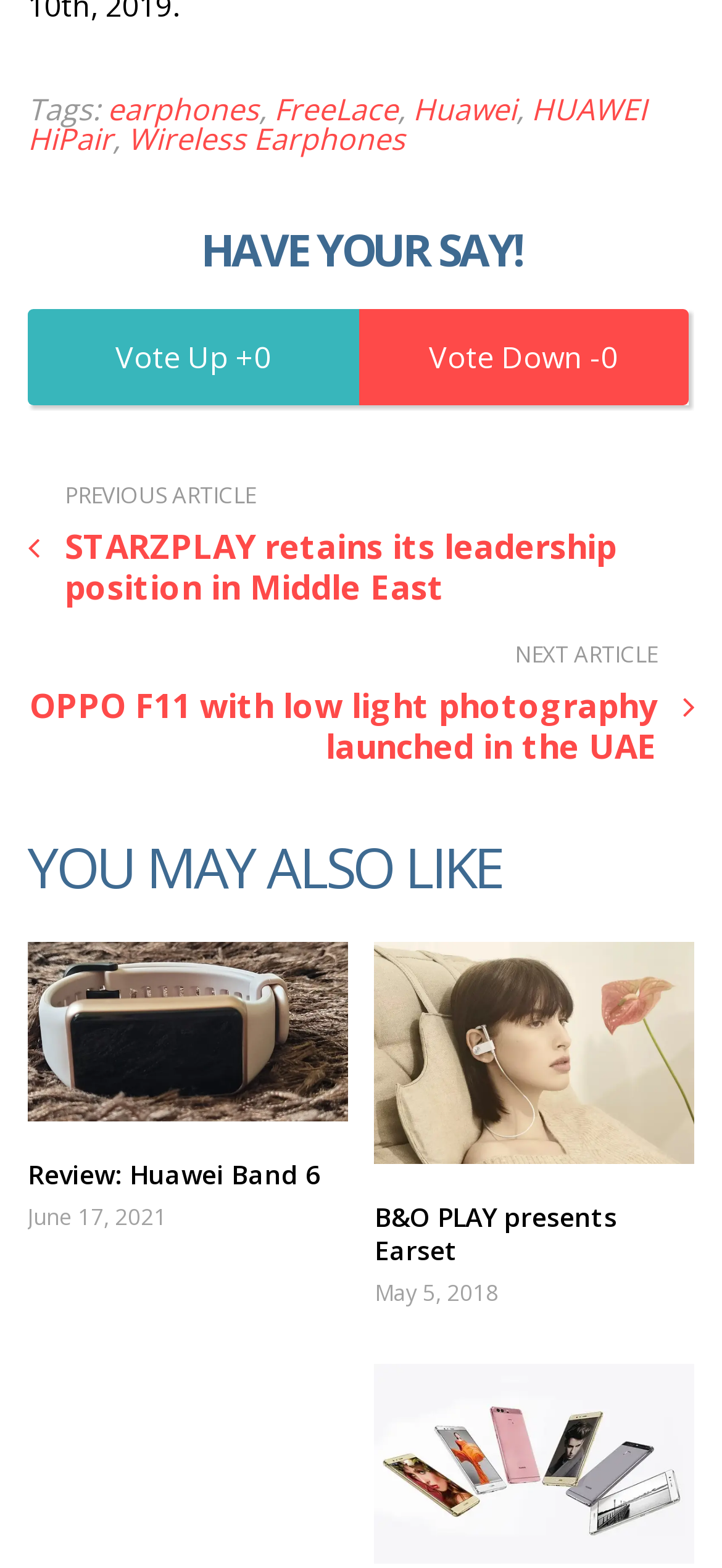Kindly determine the bounding box coordinates for the clickable area to achieve the given instruction: "View previous article".

[0.038, 0.31, 0.962, 0.387]